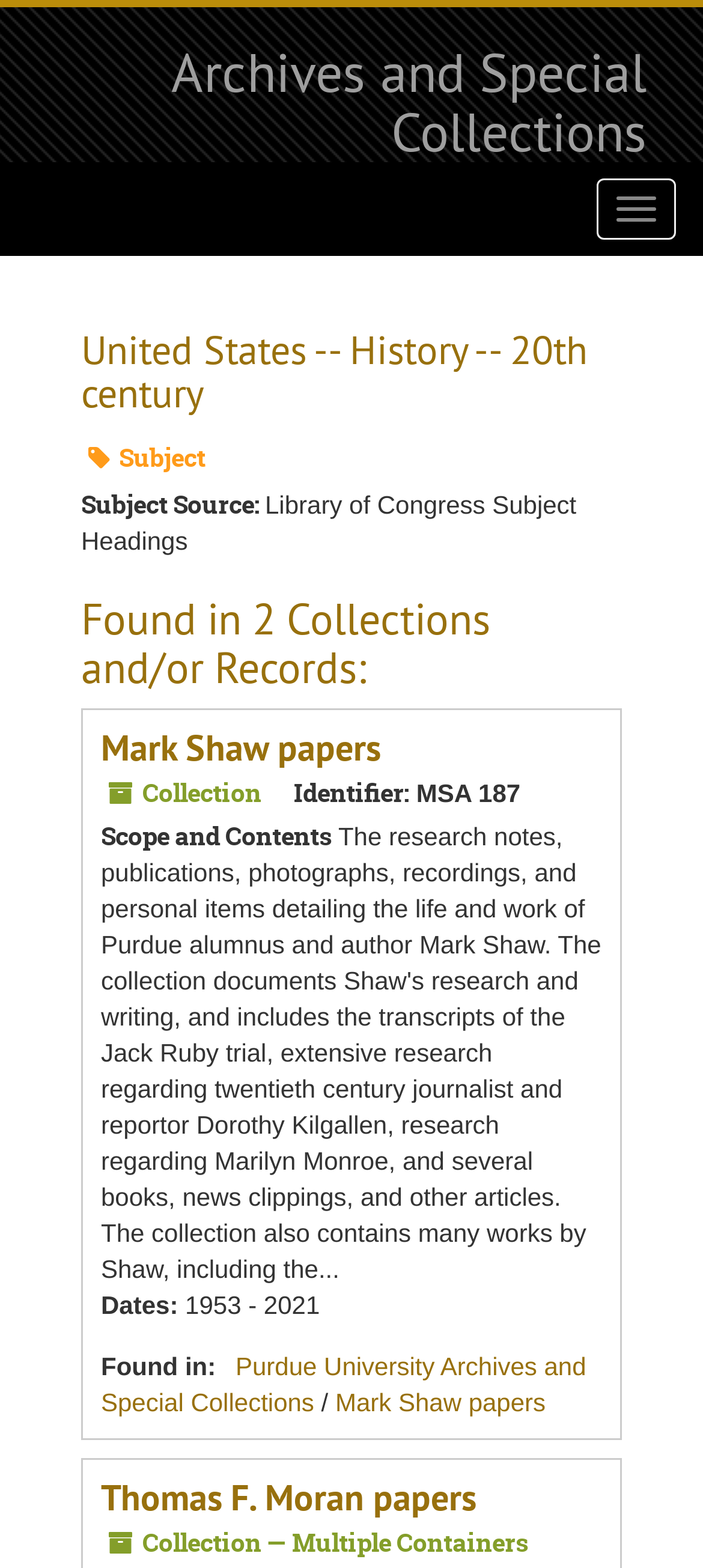Given the element description: "call us now", predict the bounding box coordinates of the UI element it refers to, using four float numbers between 0 and 1, i.e., [left, top, right, bottom].

None